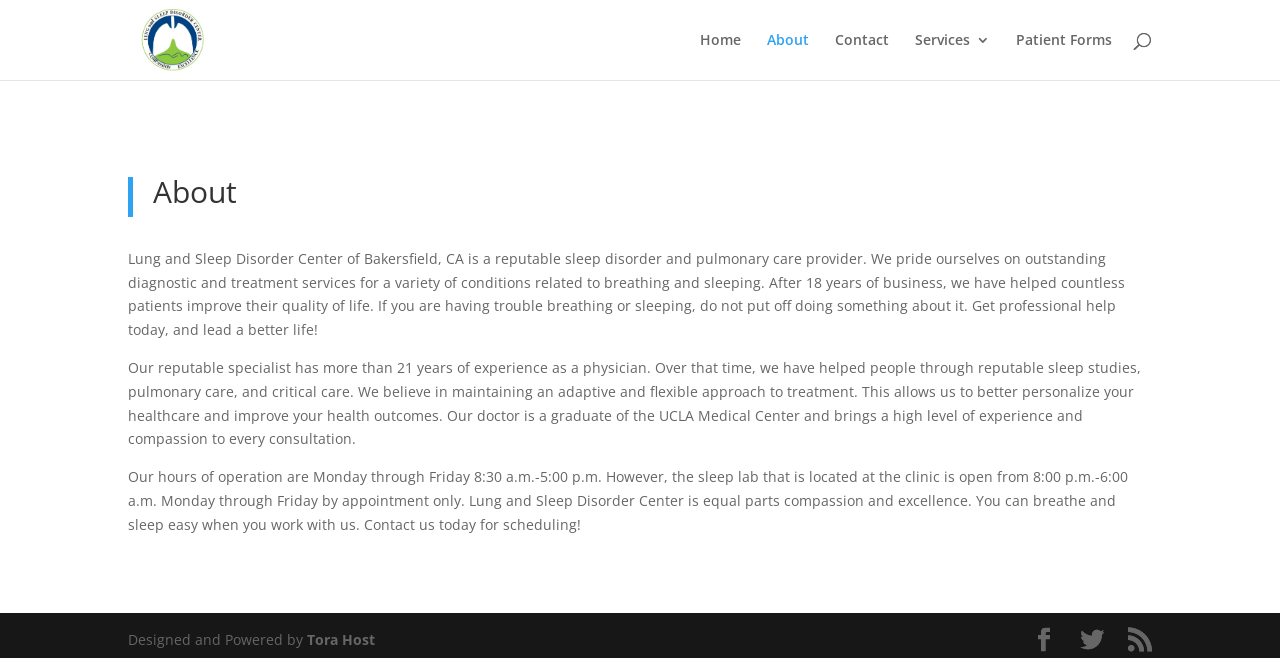Please find and report the bounding box coordinates of the element to click in order to perform the following action: "Search for something". The coordinates should be expressed as four float numbers between 0 and 1, in the format [left, top, right, bottom].

[0.1, 0.0, 0.9, 0.002]